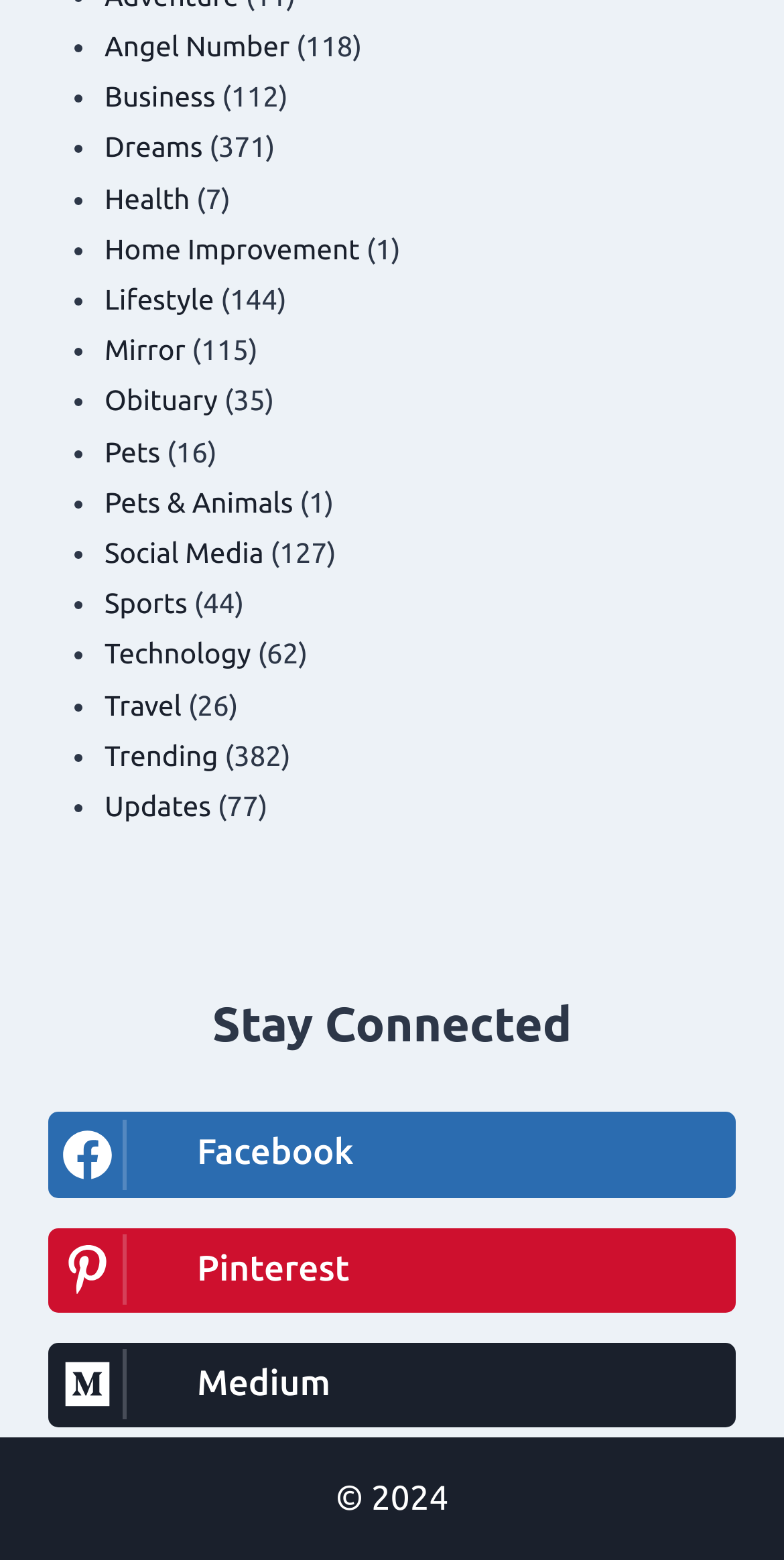Could you highlight the region that needs to be clicked to execute the instruction: "Explore the Travel section"?

[0.133, 0.441, 0.232, 0.462]